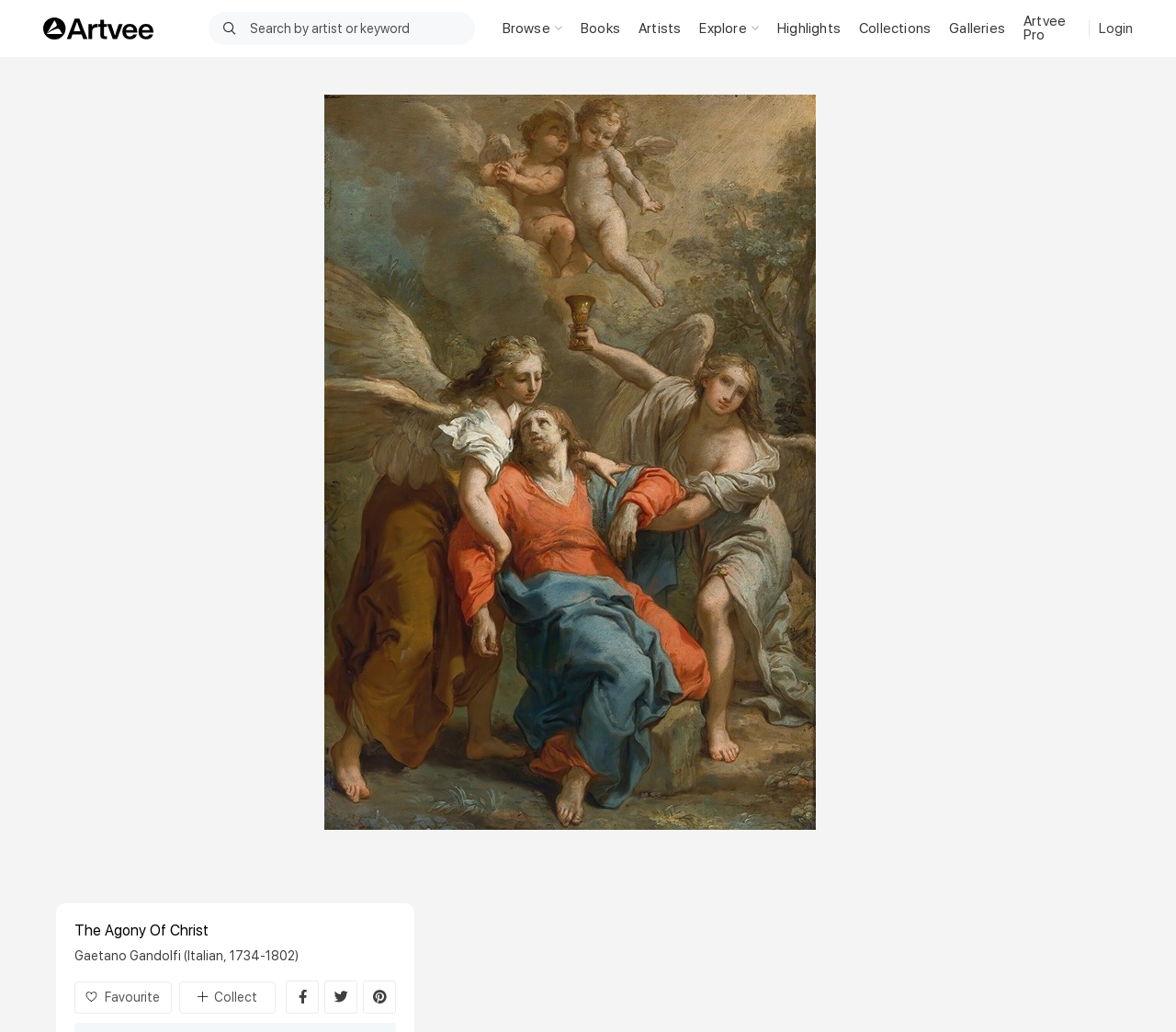Determine which piece of text is the heading of the webpage and provide it.

The Agony Of Christ